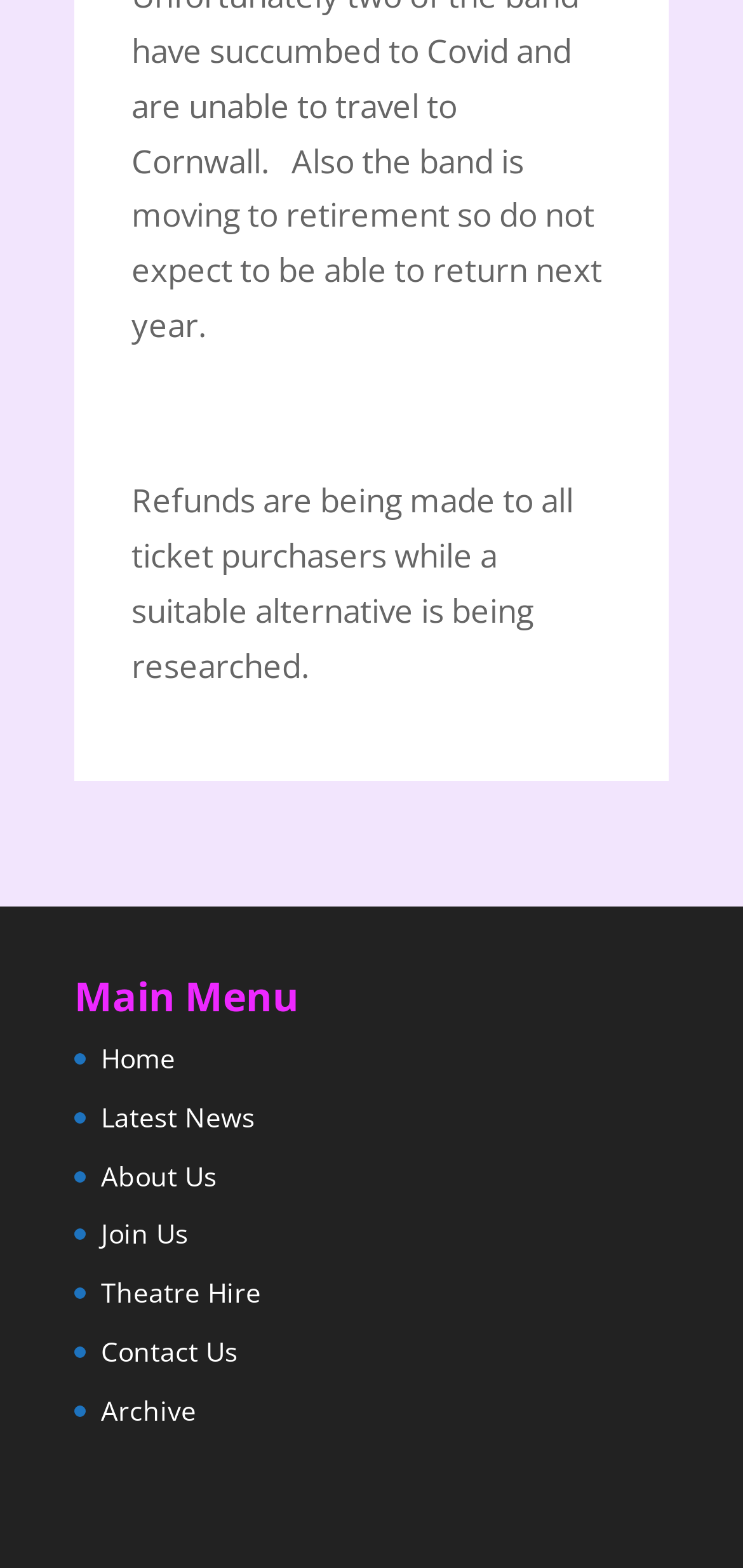What is the position of the 'About Us' link?
Give a one-word or short phrase answer based on the image.

third